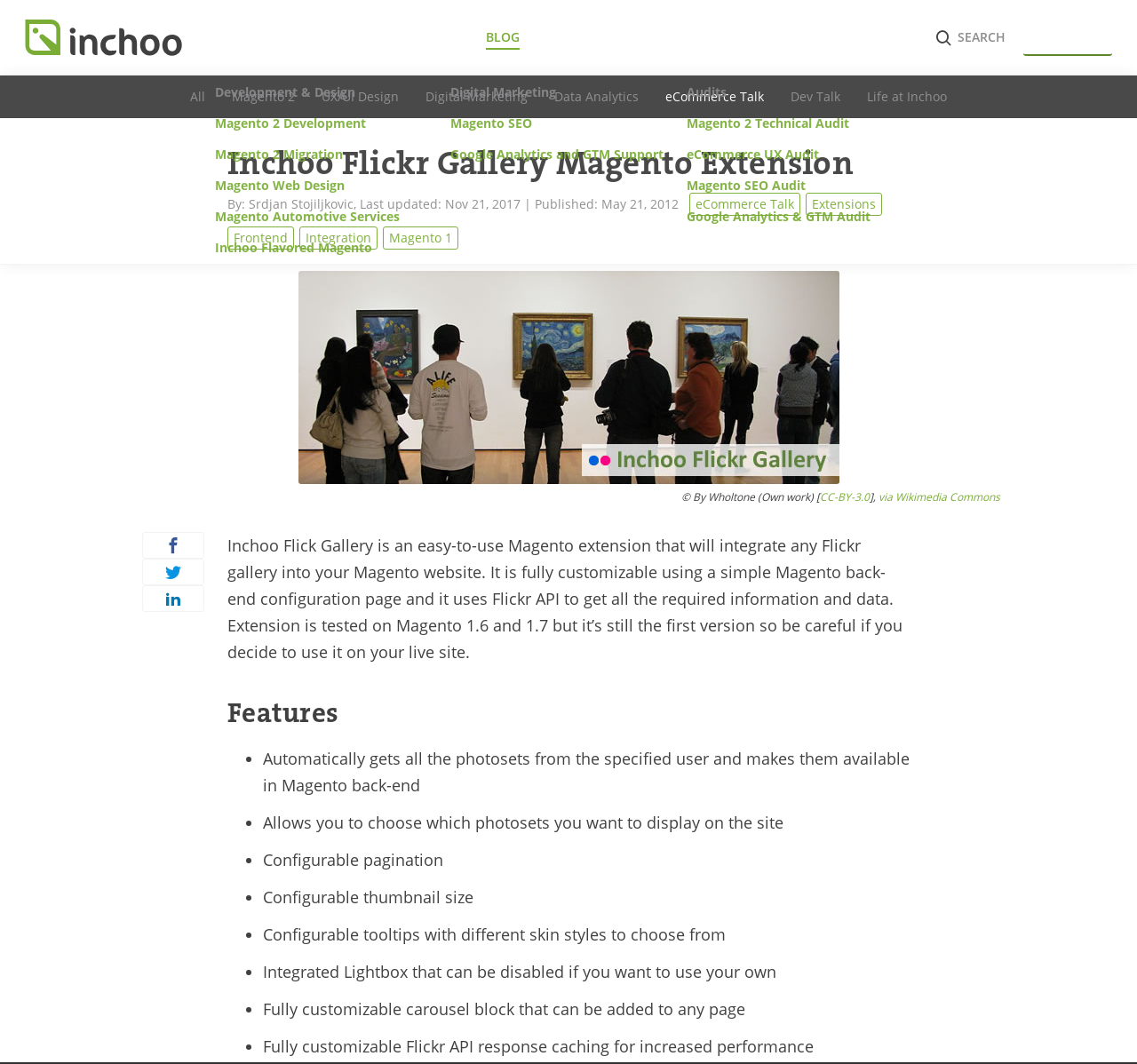Please identify the bounding box coordinates of the element that needs to be clicked to perform the following instruction: "Read the recent post '30 Finalists From The Comedy Pet Awards That Will Make You Smile'".

None